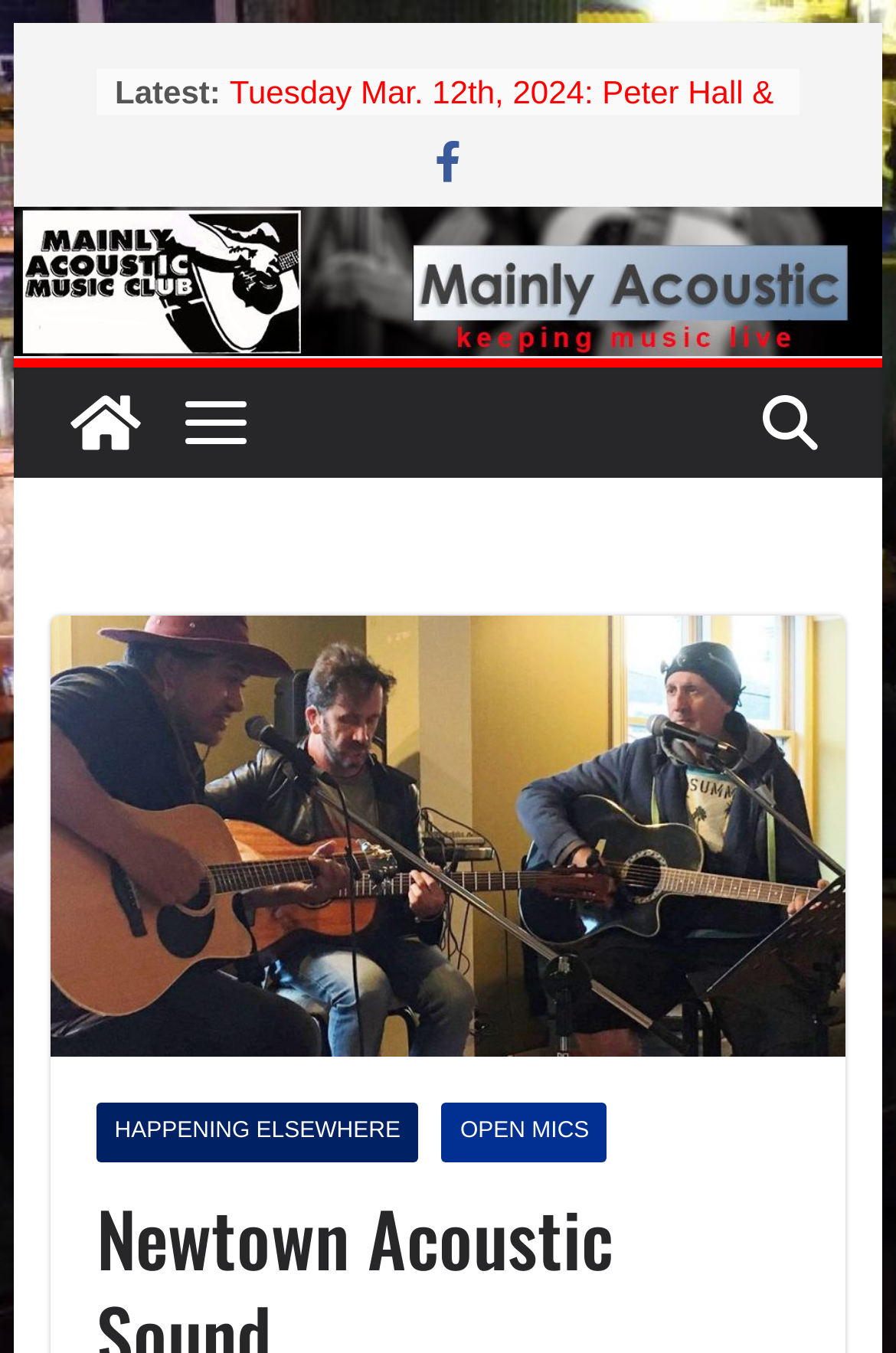Extract the bounding box coordinates of the UI element described: "Happening Elsewhere". Provide the coordinates in the format [left, top, right, bottom] with values ranging from 0 to 1.

[0.107, 0.815, 0.468, 0.859]